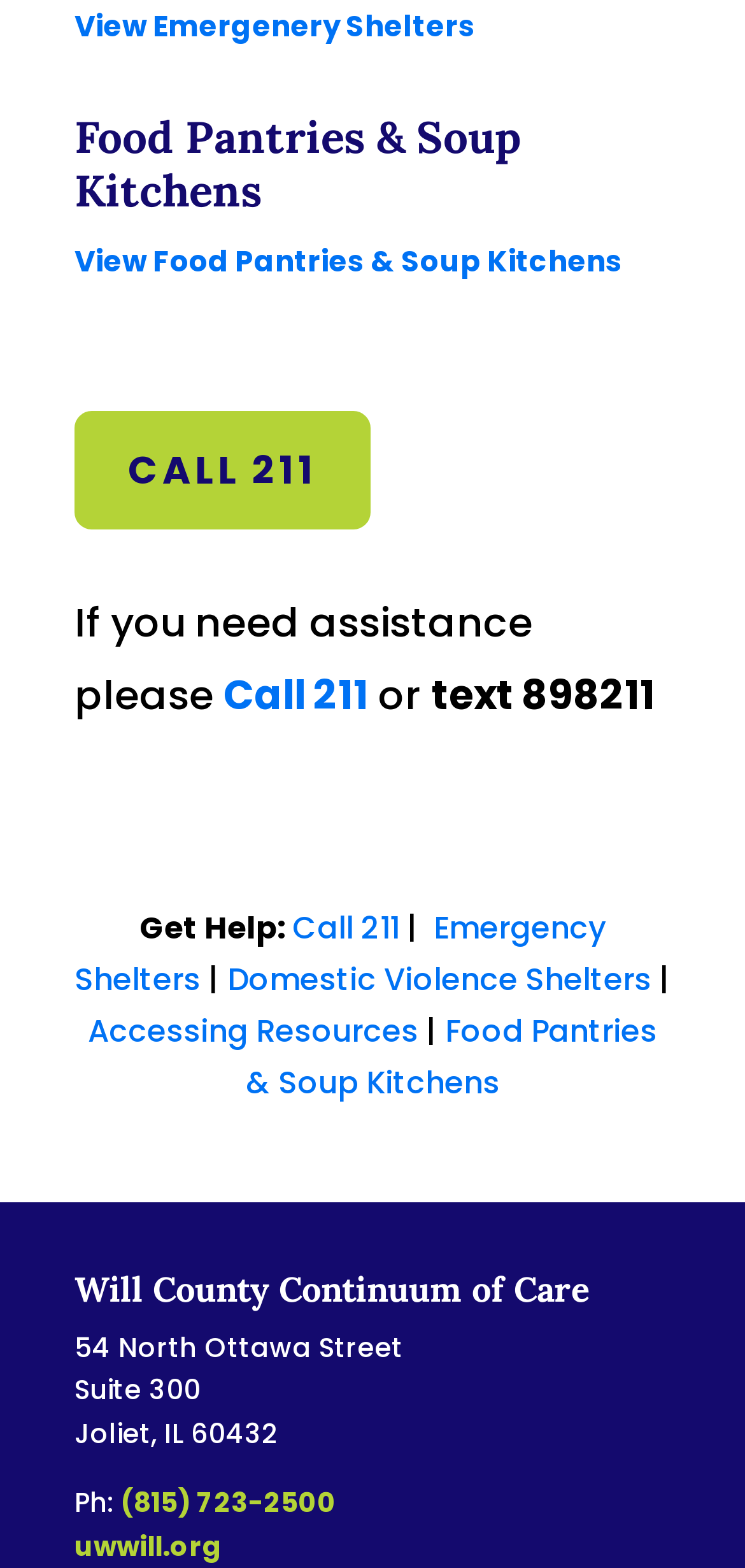Using the element description provided, determine the bounding box coordinates in the format (top-left x, top-left y, bottom-right x, bottom-right y). Ensure that all values are floating point numbers between 0 and 1. Element description: uwwill.org

[0.1, 0.974, 0.297, 0.998]